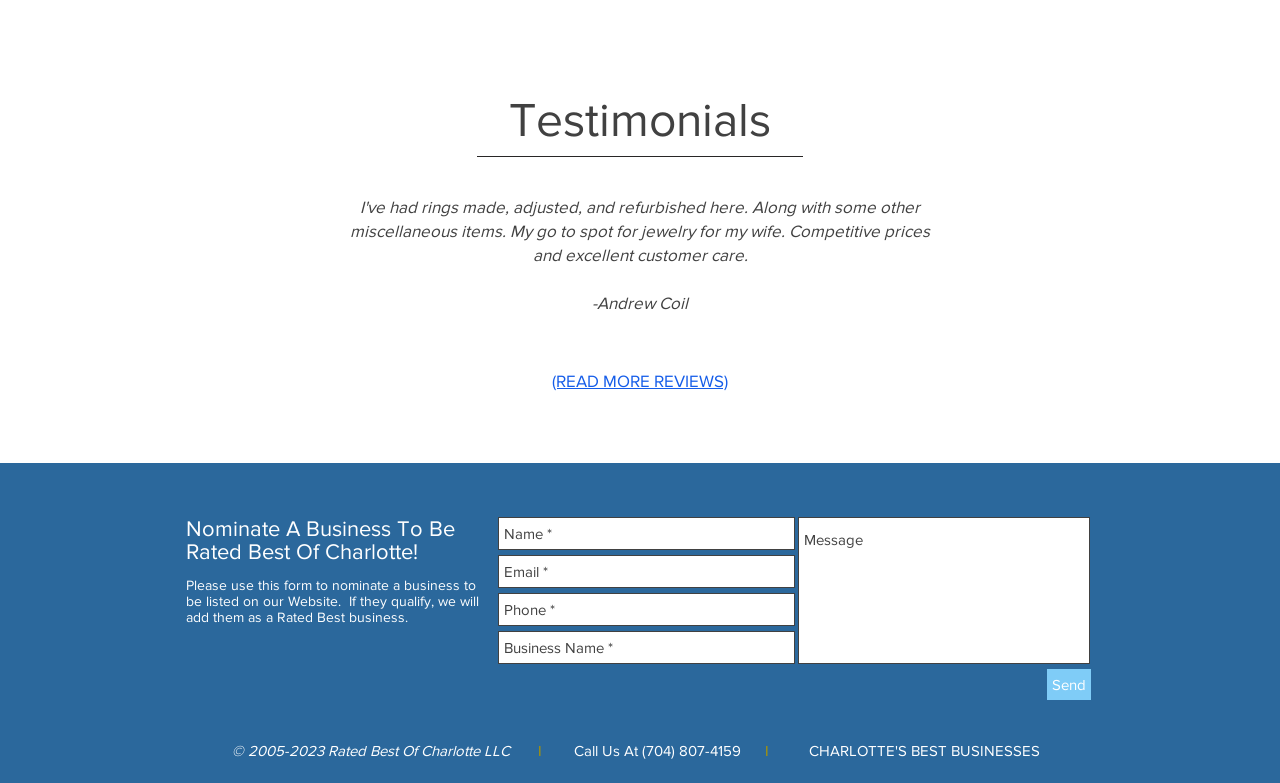Locate the bounding box coordinates of the UI element described by: "alt="BOHS Member"". Provide the coordinates as four float numbers between 0 and 1, formatted as [left, top, right, bottom].

None